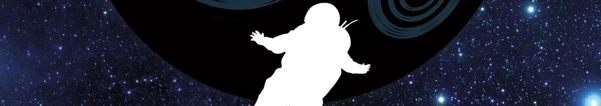With reference to the image, please provide a detailed answer to the following question: What is the astronaut doing in the image?

The astronaut appears to be gracefully maneuvering with arms outstretched, suggesting a sense of exploration and freedom in the vastness of space, as described in the caption.